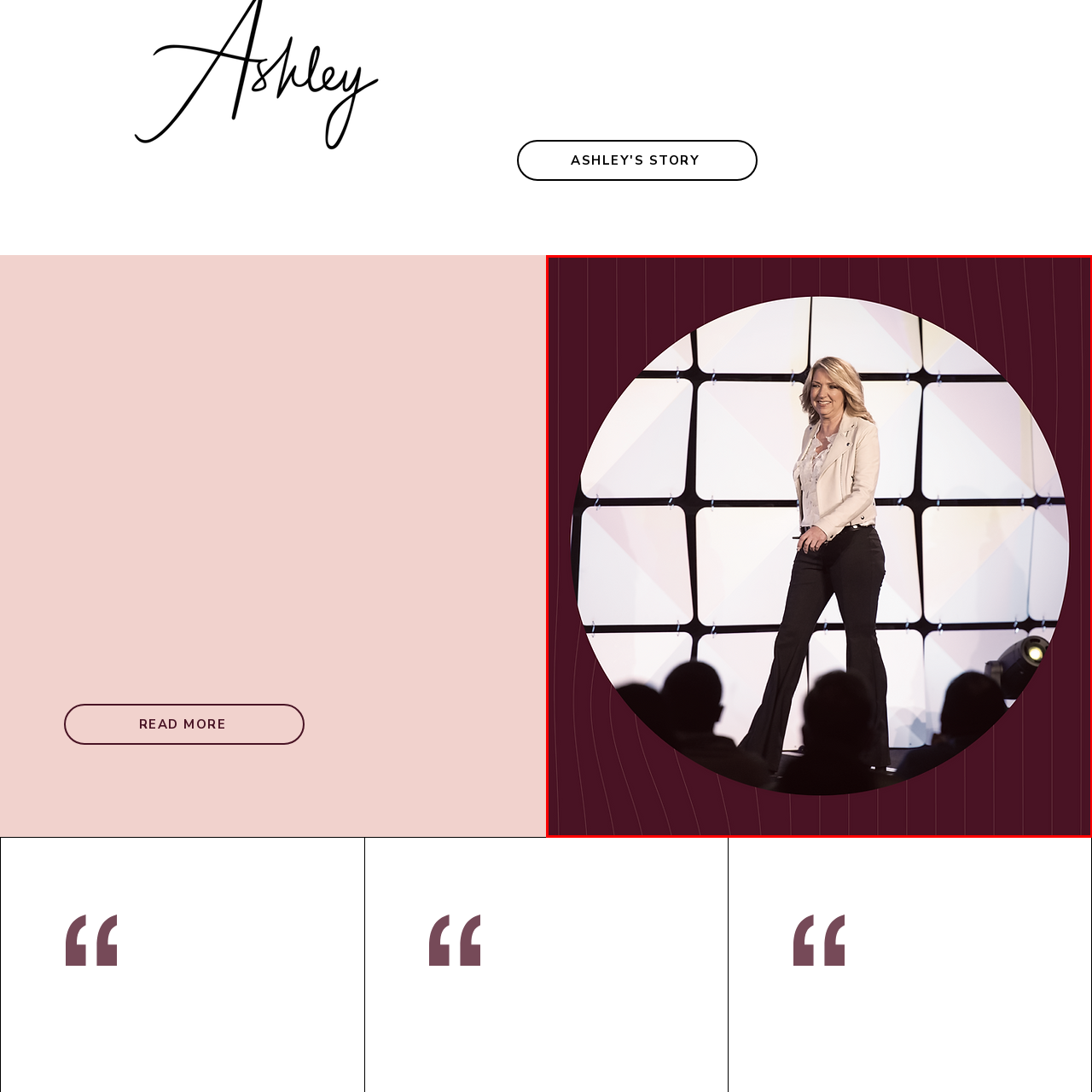Look closely at the image highlighted by the red bounding box and supply a detailed explanation in response to the following question: What is the atmosphere of the event?

The caption creates a vivid image of the scene, and it states that the scene reflects not only the woman's poise but also the energy of the event, creating a vibrant and inspiring visual narrative, which describes the atmosphere of the event.